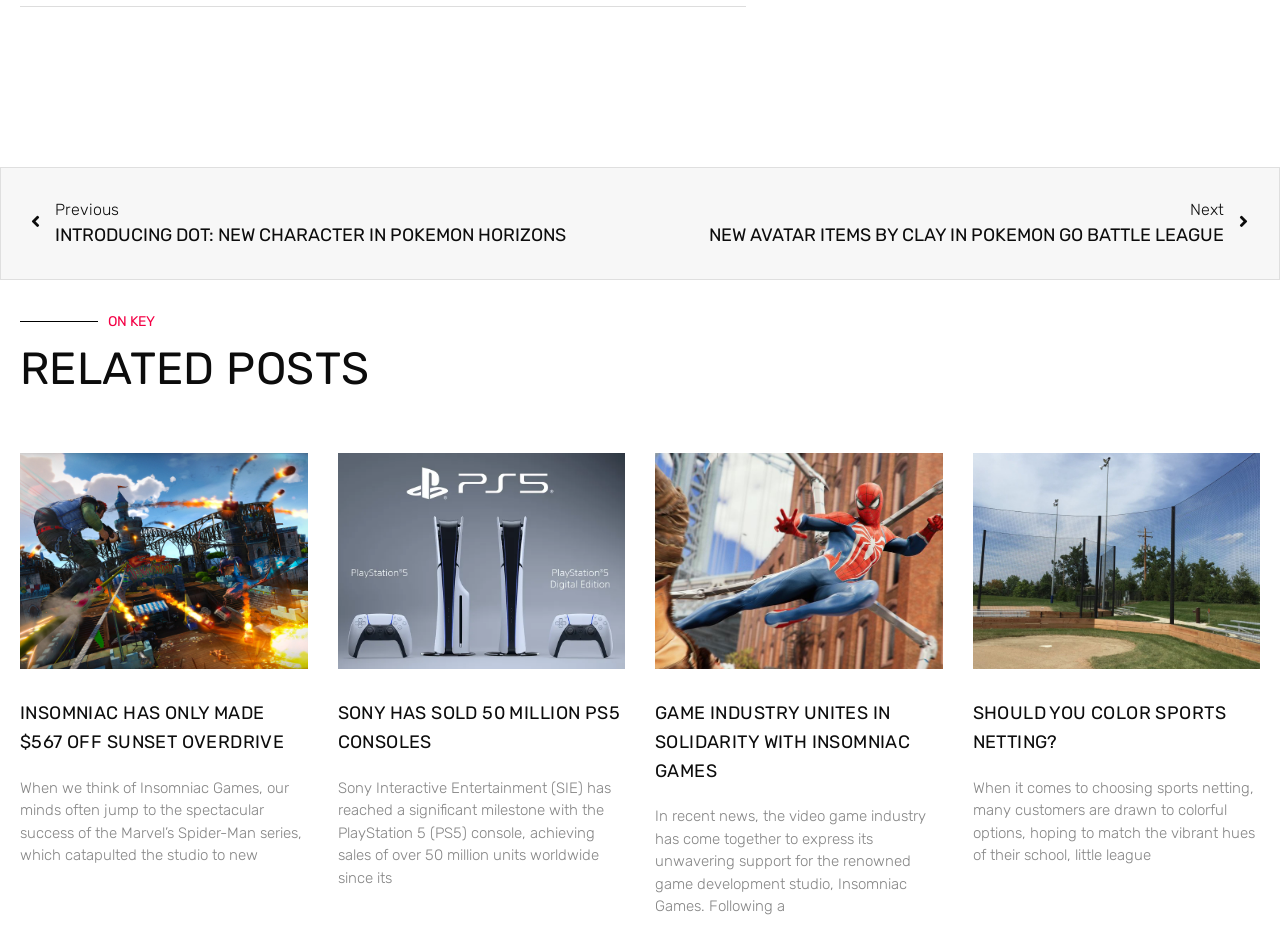Determine the bounding box for the HTML element described here: "Should You Color Sports Netting?". The coordinates should be given as [left, top, right, bottom] with each number being a float between 0 and 1.

[0.76, 0.755, 0.958, 0.809]